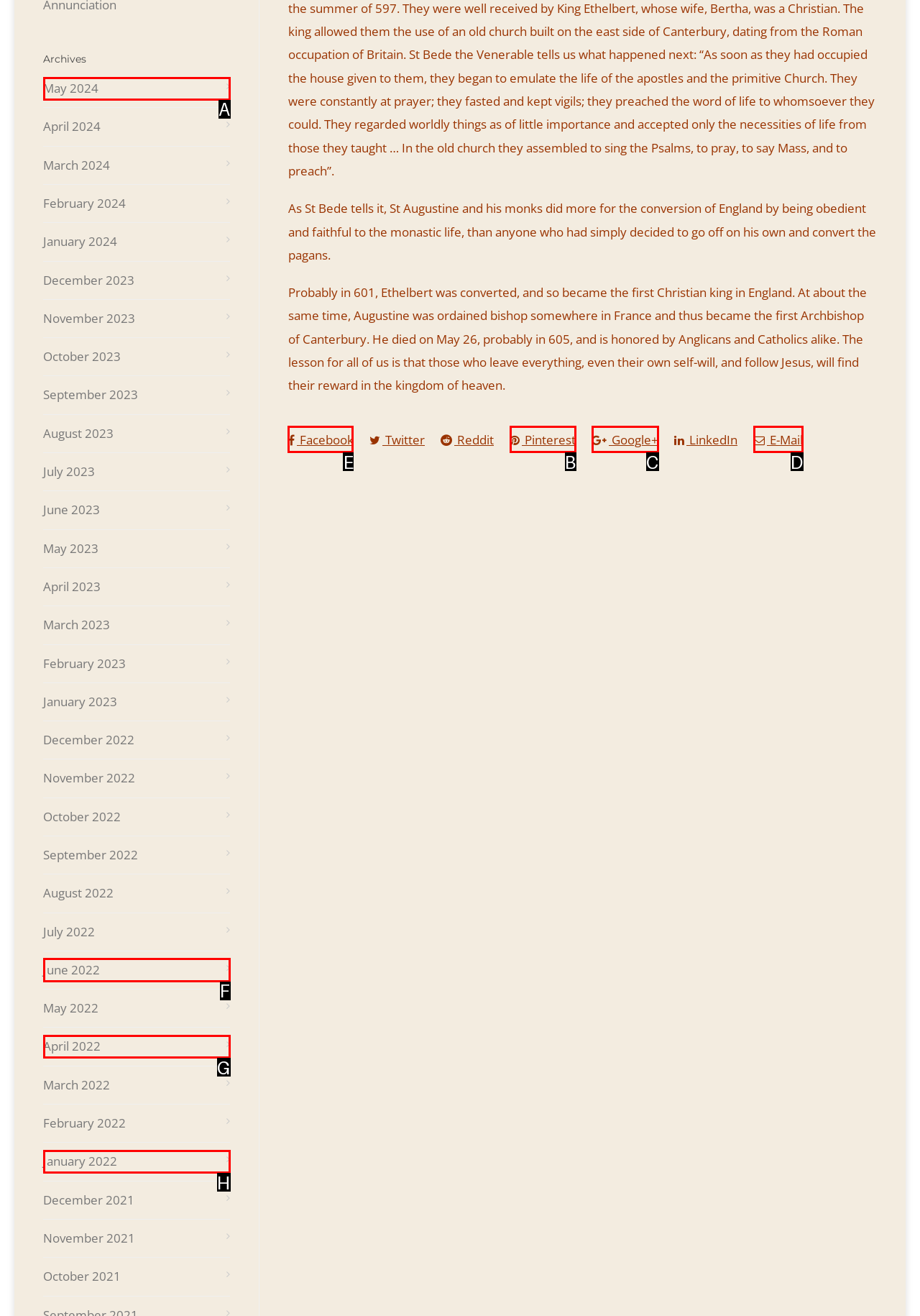Determine the letter of the UI element I should click on to complete the task: Share on Facebook from the provided choices in the screenshot.

E